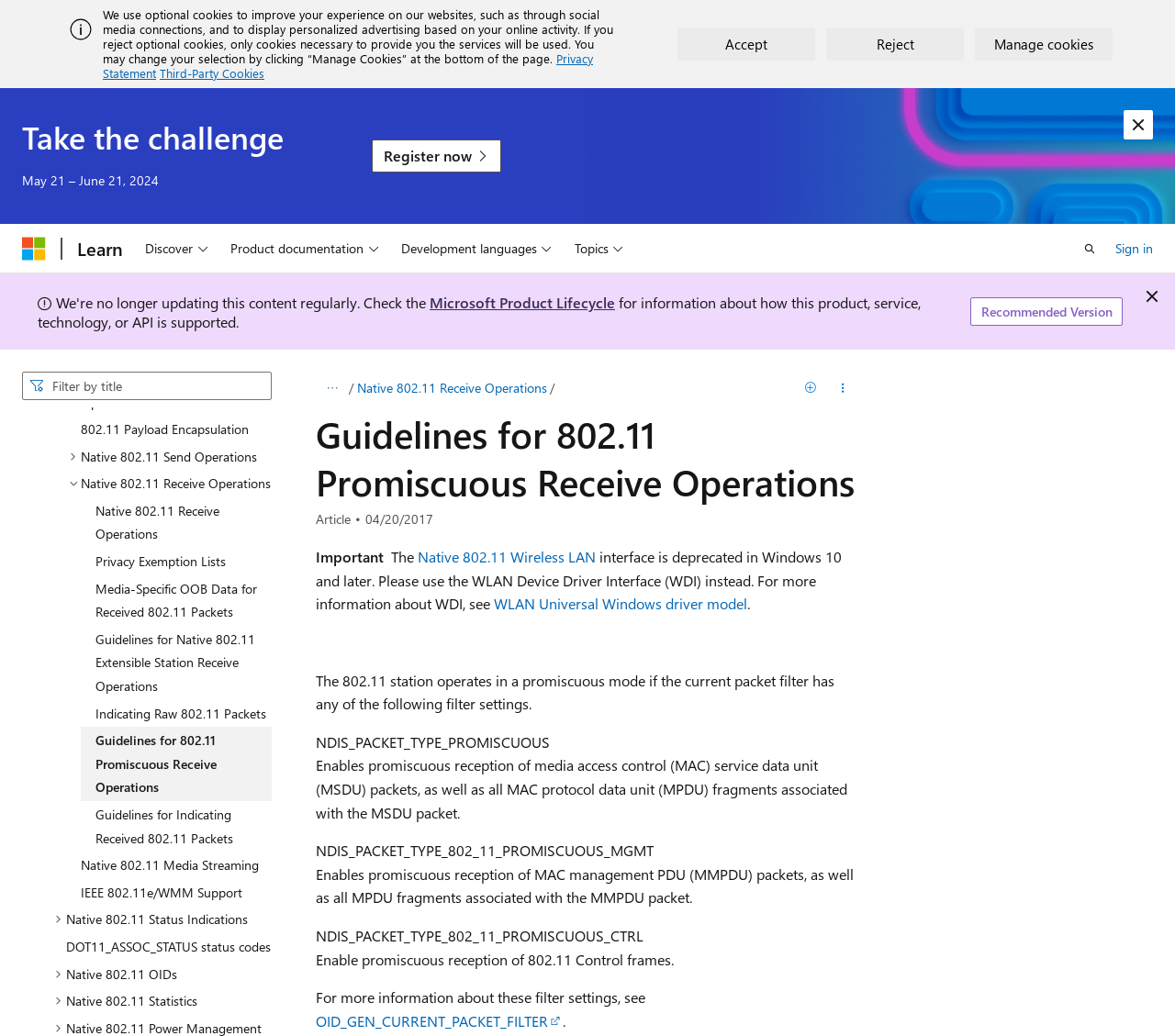Given the description Native 802.11 Wireless LAN, predict the bounding box coordinates of the UI element. Ensure the coordinates are in the format (top-left x, top-left y, bottom-right x, bottom-right y) and all values are between 0 and 1.

[0.355, 0.528, 0.507, 0.547]